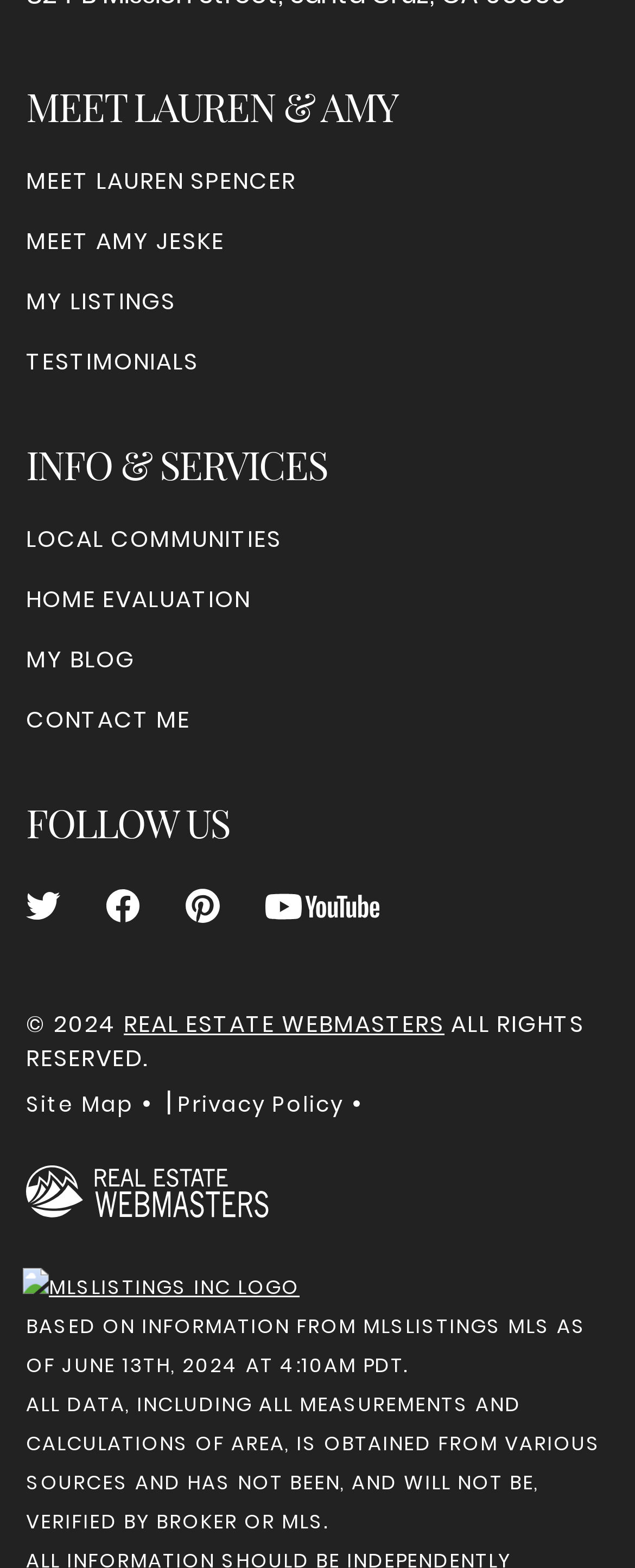Please find the bounding box for the UI element described by: "Meet Amy Jeske".

[0.041, 0.143, 0.354, 0.165]